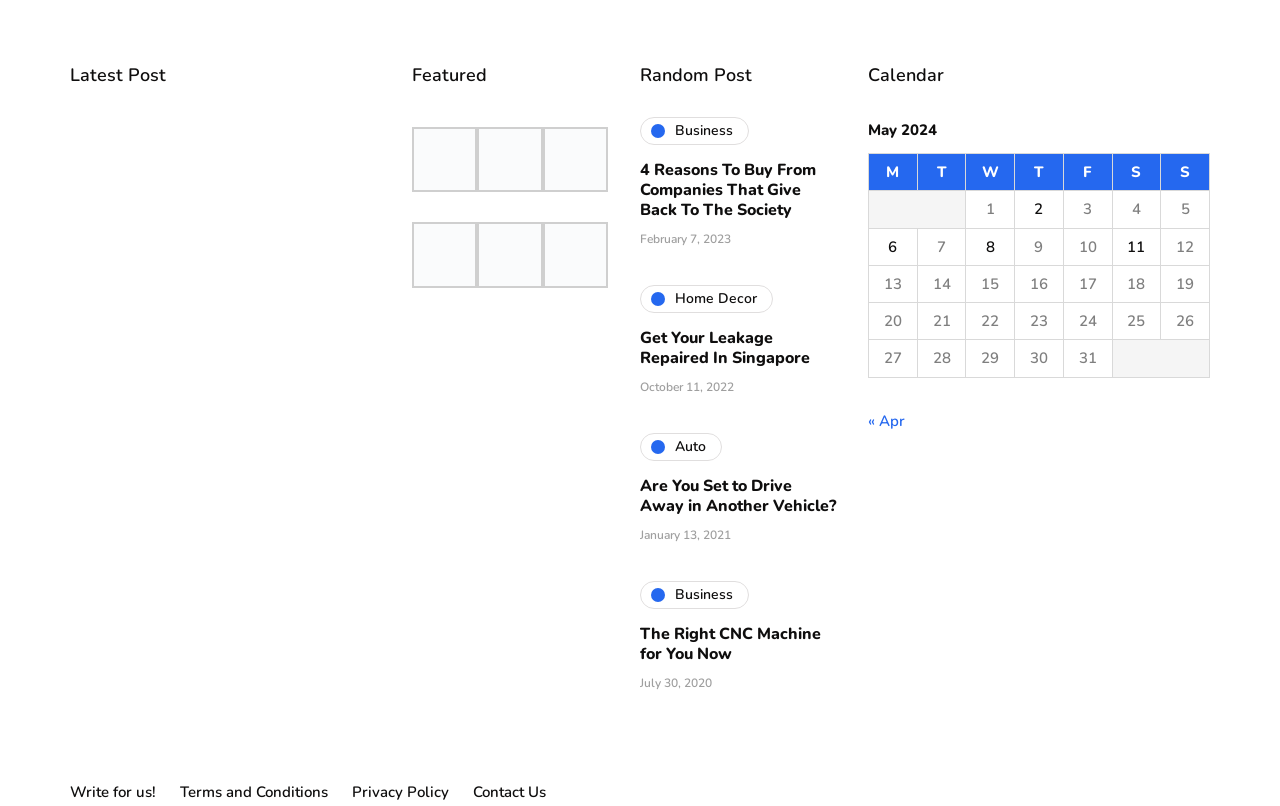Provide a single word or phrase answer to the question: 
How many links are listed under 'Random Post'?

5